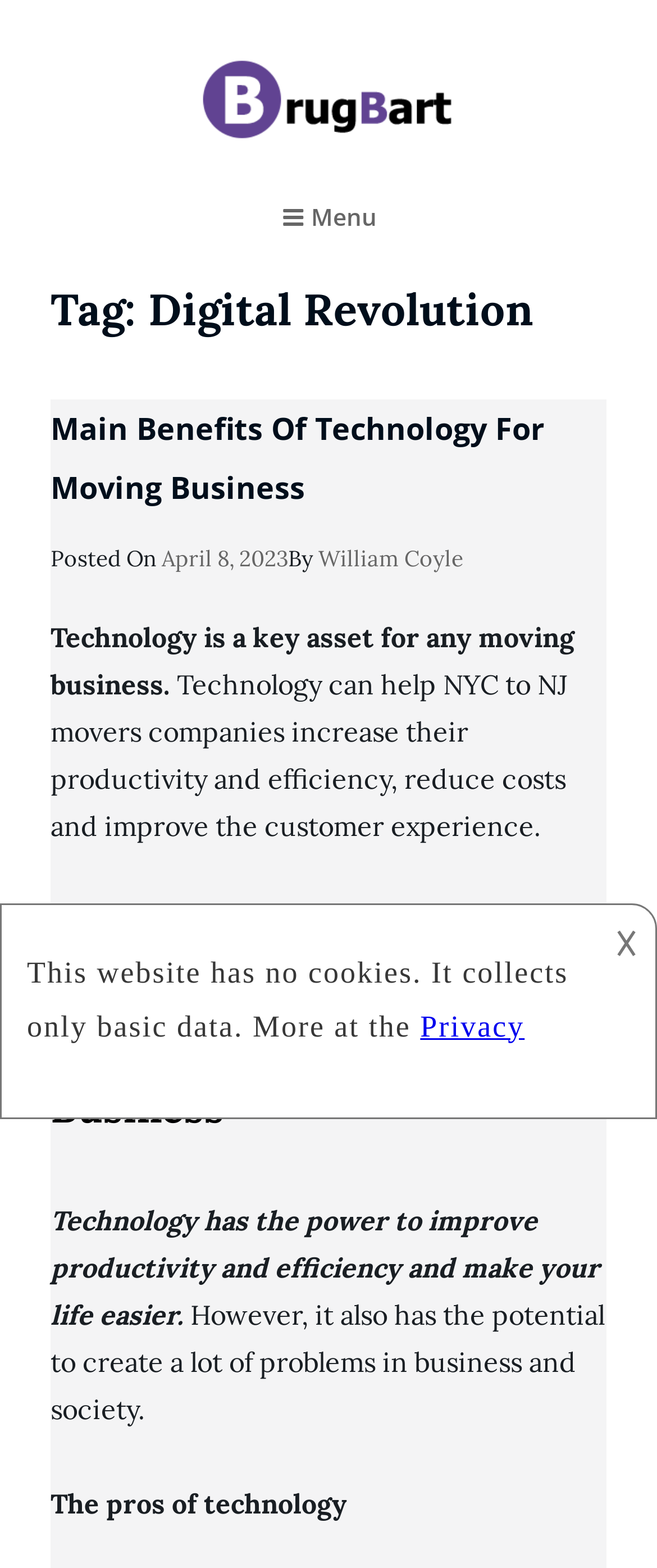Provide the bounding box coordinates of the HTML element described as: "April 8, 2023May 17, 2023". The bounding box coordinates should be four float numbers between 0 and 1, i.e., [left, top, right, bottom].

[0.246, 0.347, 0.438, 0.365]